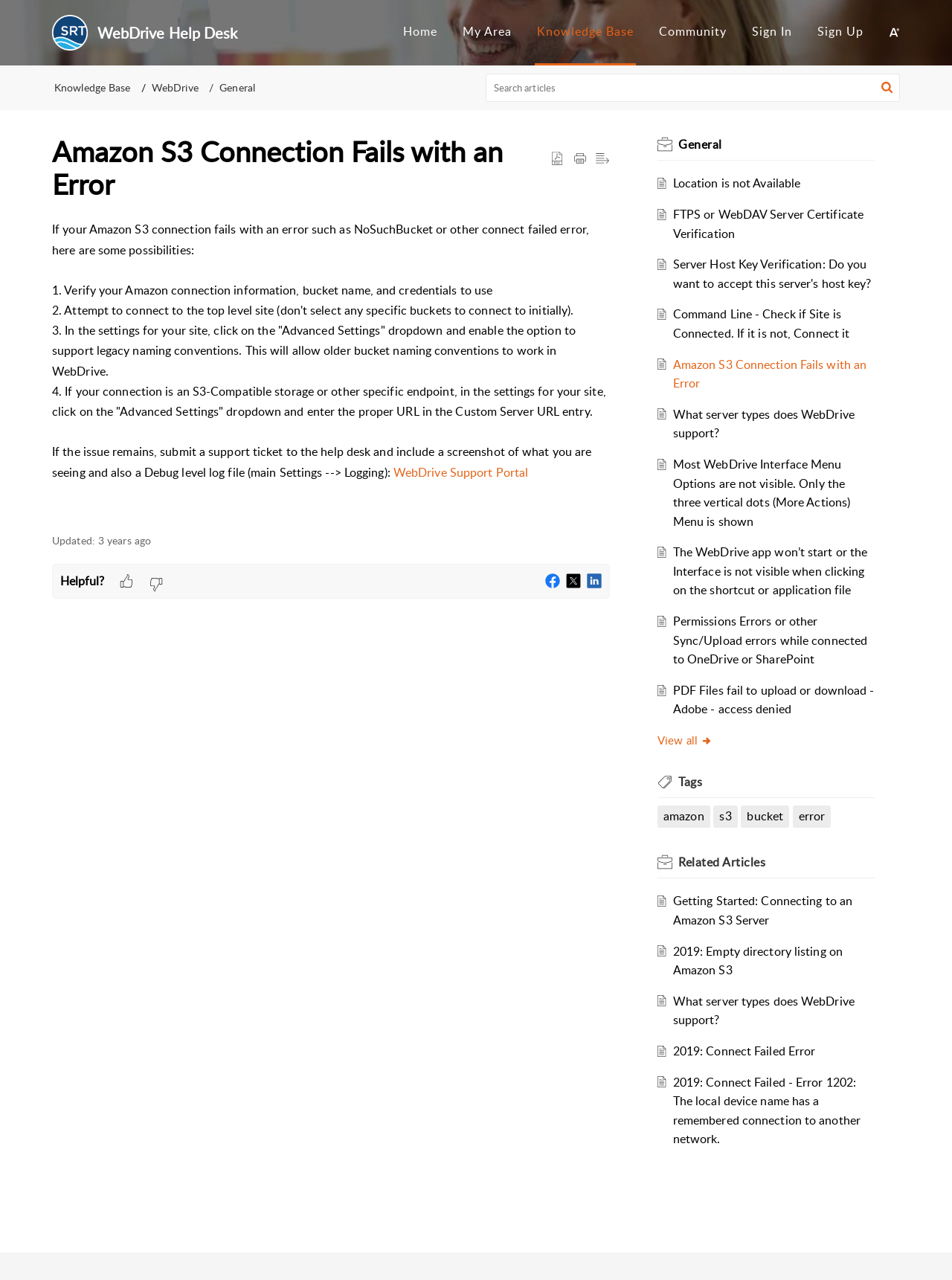Locate the bounding box of the UI element defined by this description: "General". The coordinates should be given as four float numbers between 0 and 1, formatted as [left, top, right, bottom].

[0.712, 0.106, 0.758, 0.119]